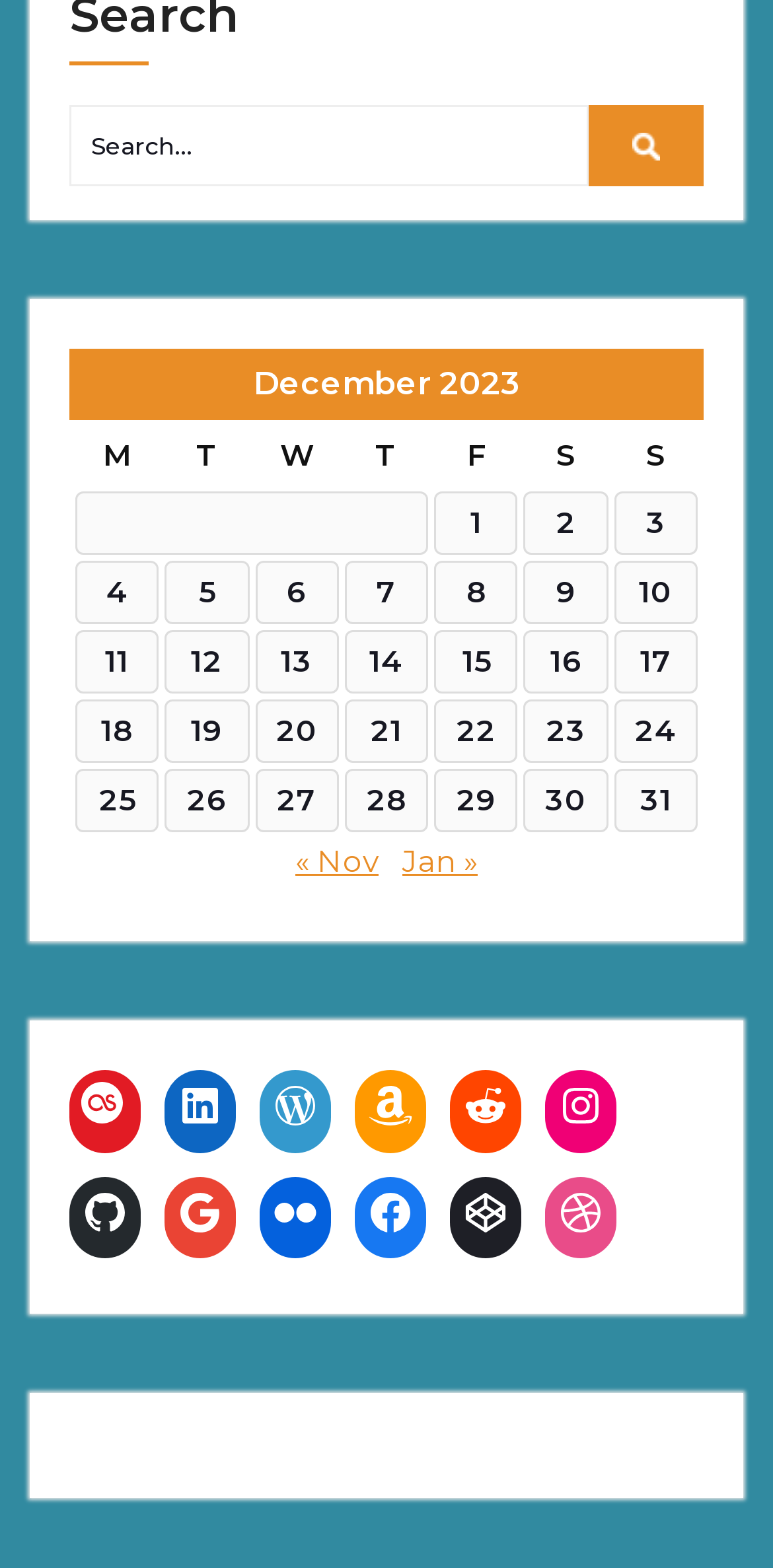How many days are listed in the table?
Please answer the question with a single word or phrase, referencing the image.

31